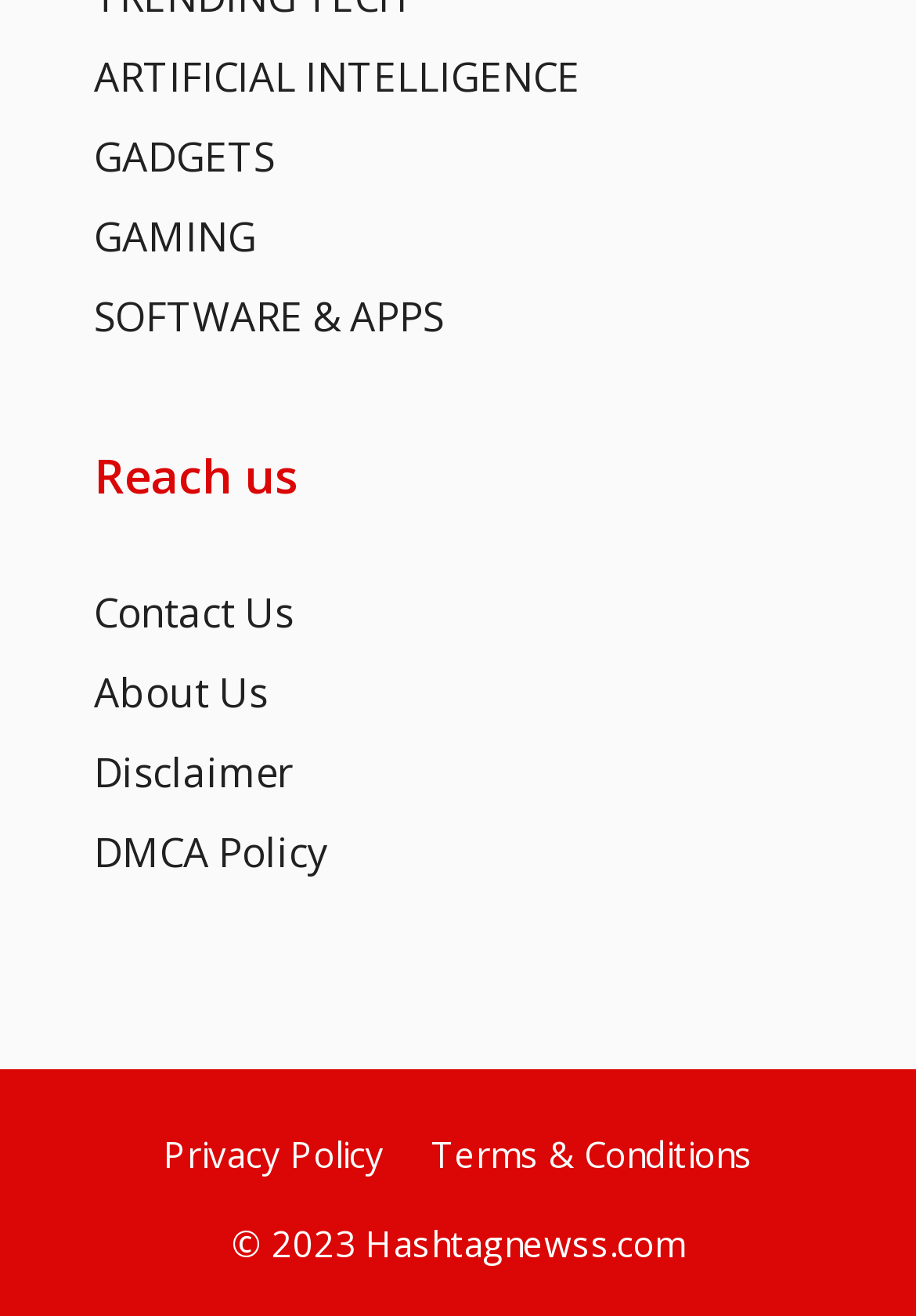Provide the bounding box coordinates for the area that should be clicked to complete the instruction: "Read the Disclaimer".

[0.103, 0.566, 0.321, 0.607]